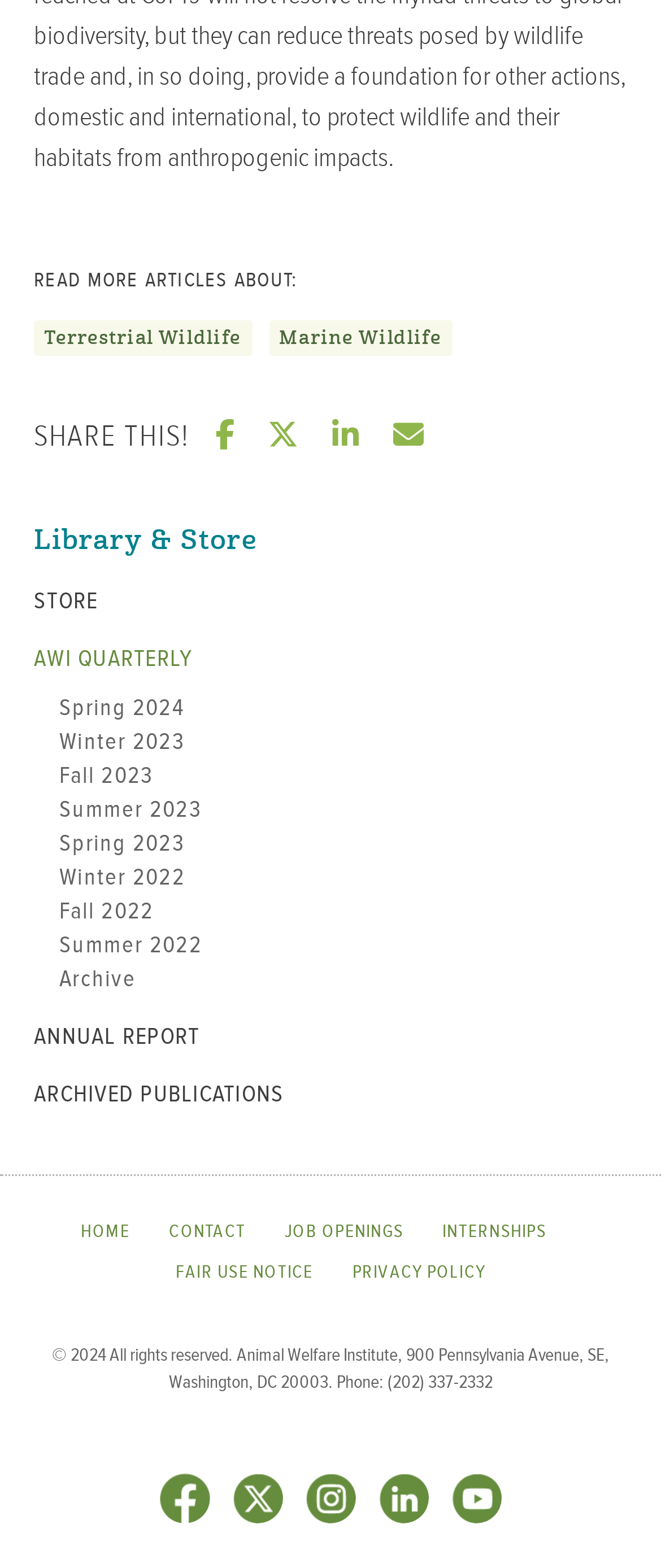Please identify the bounding box coordinates of the element that needs to be clicked to execute the following command: "Visit the STORE". Provide the bounding box using four float numbers between 0 and 1, formatted as [left, top, right, bottom].

[0.051, 0.375, 0.148, 0.392]